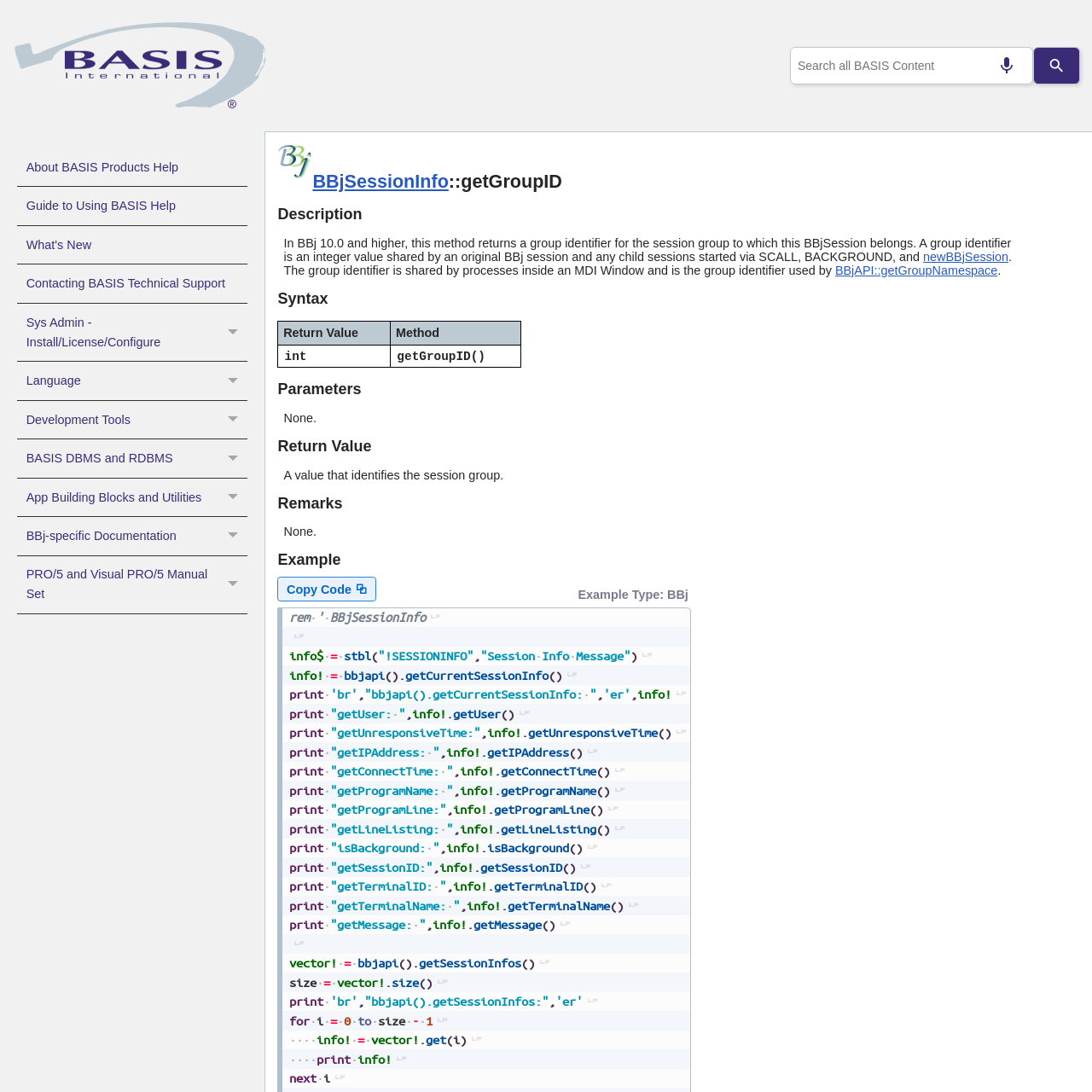What is the return value of the getGroupID method?
Examine the image and provide an in-depth answer to the question.

According to the webpage, the getGroupID method returns an integer value that identifies the session group. This value is shared by processes inside an MDI Window and is the group identifier used by BBjAPI::getGroupNamespace.